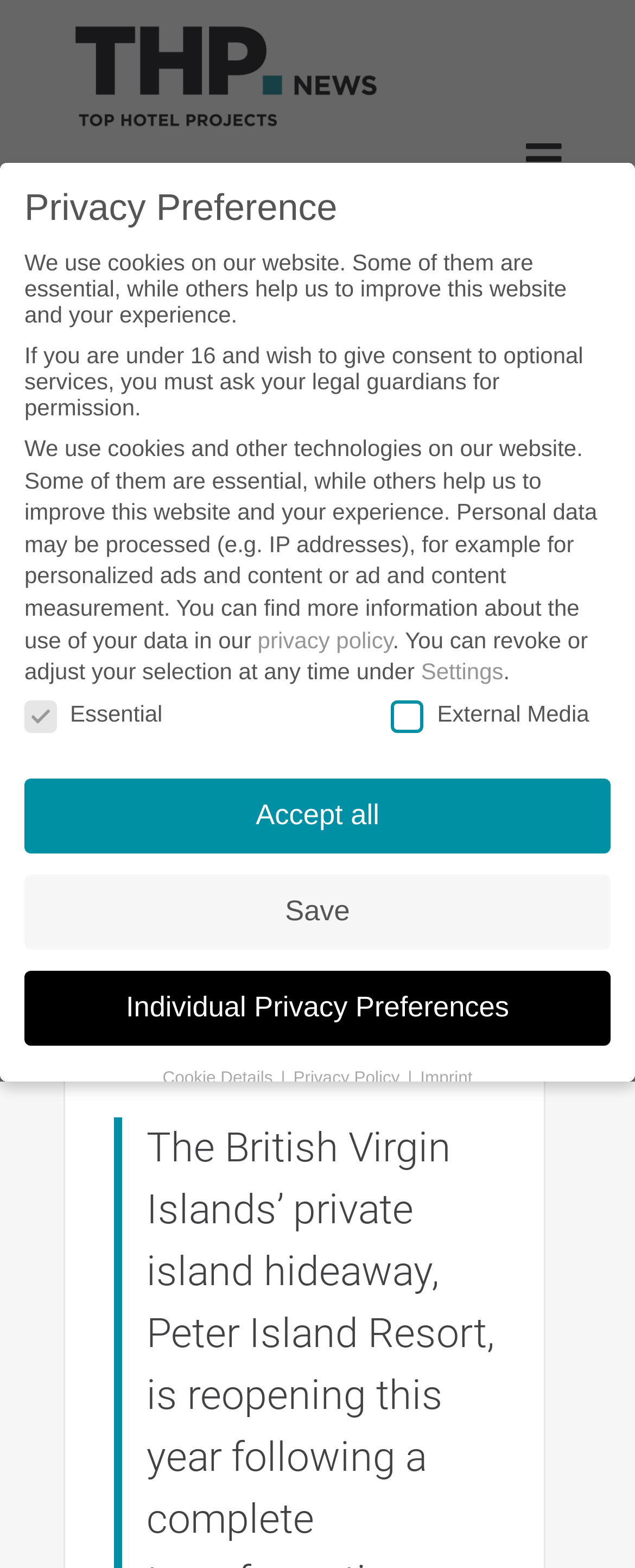Please identify the bounding box coordinates of the region to click in order to complete the task: "Click the 'HOTEL PROJECTS' link". The coordinates must be four float numbers between 0 and 1, specified as [left, top, right, bottom].

[0.179, 0.493, 0.469, 0.507]